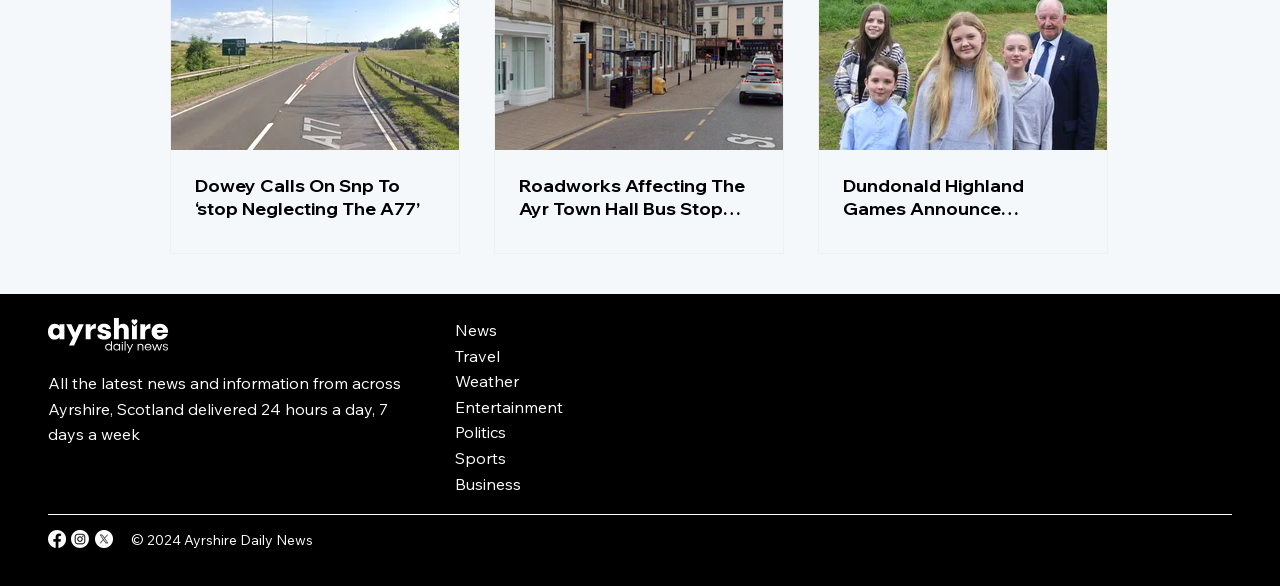Give a short answer to this question using one word or a phrase:
What type of content does this website provide?

News